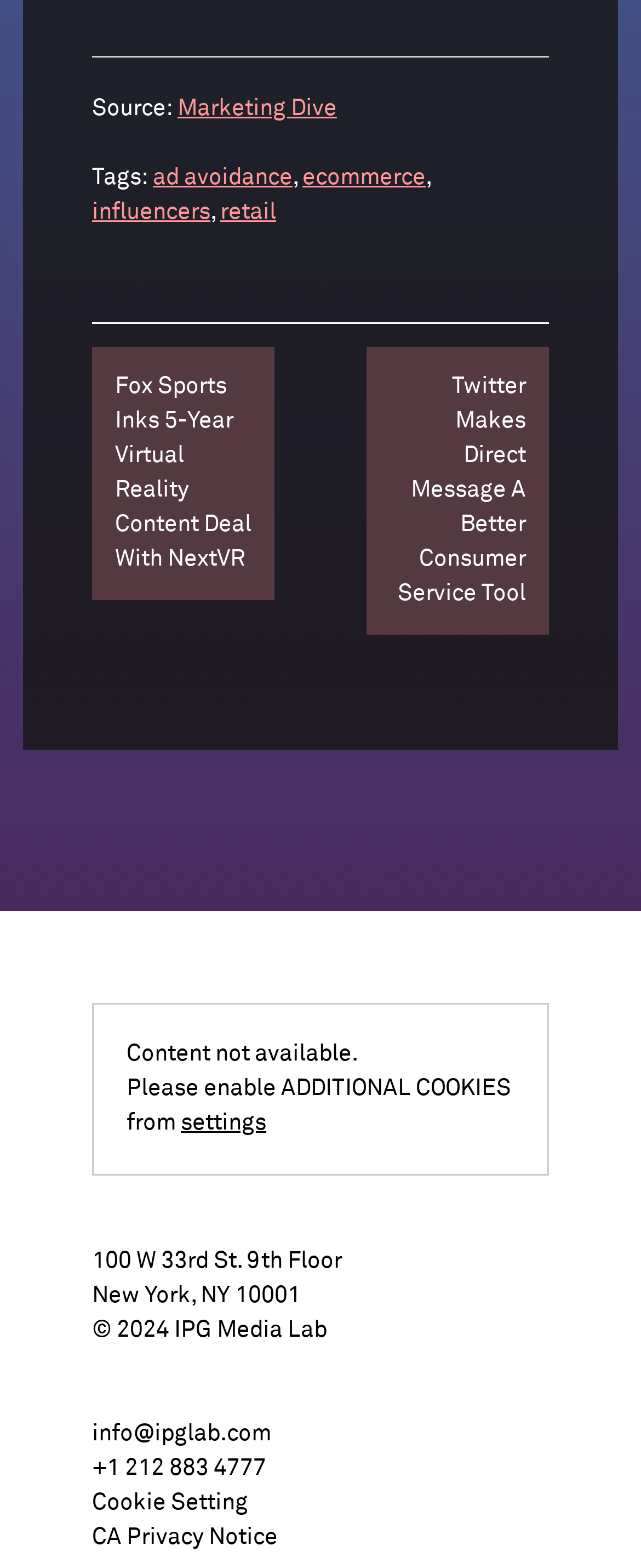What is the navigation section about?
Look at the screenshot and give a one-word or phrase answer.

Posts